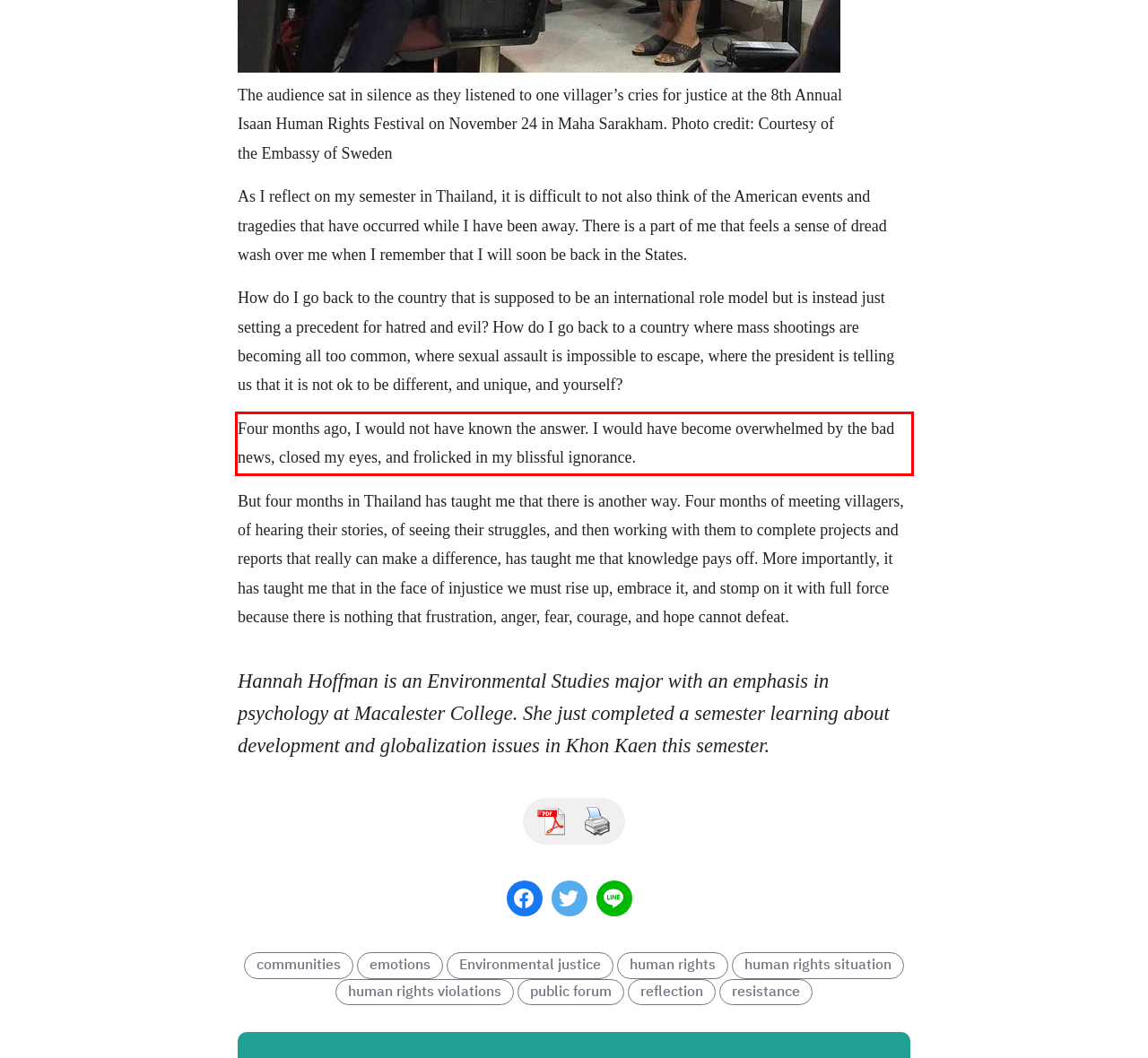Please look at the screenshot provided and find the red bounding box. Extract the text content contained within this bounding box.

Four months ago, I would not have known the answer. I would have become overwhelmed by the bad news, closed my eyes, and frolicked in my blissful ignorance.